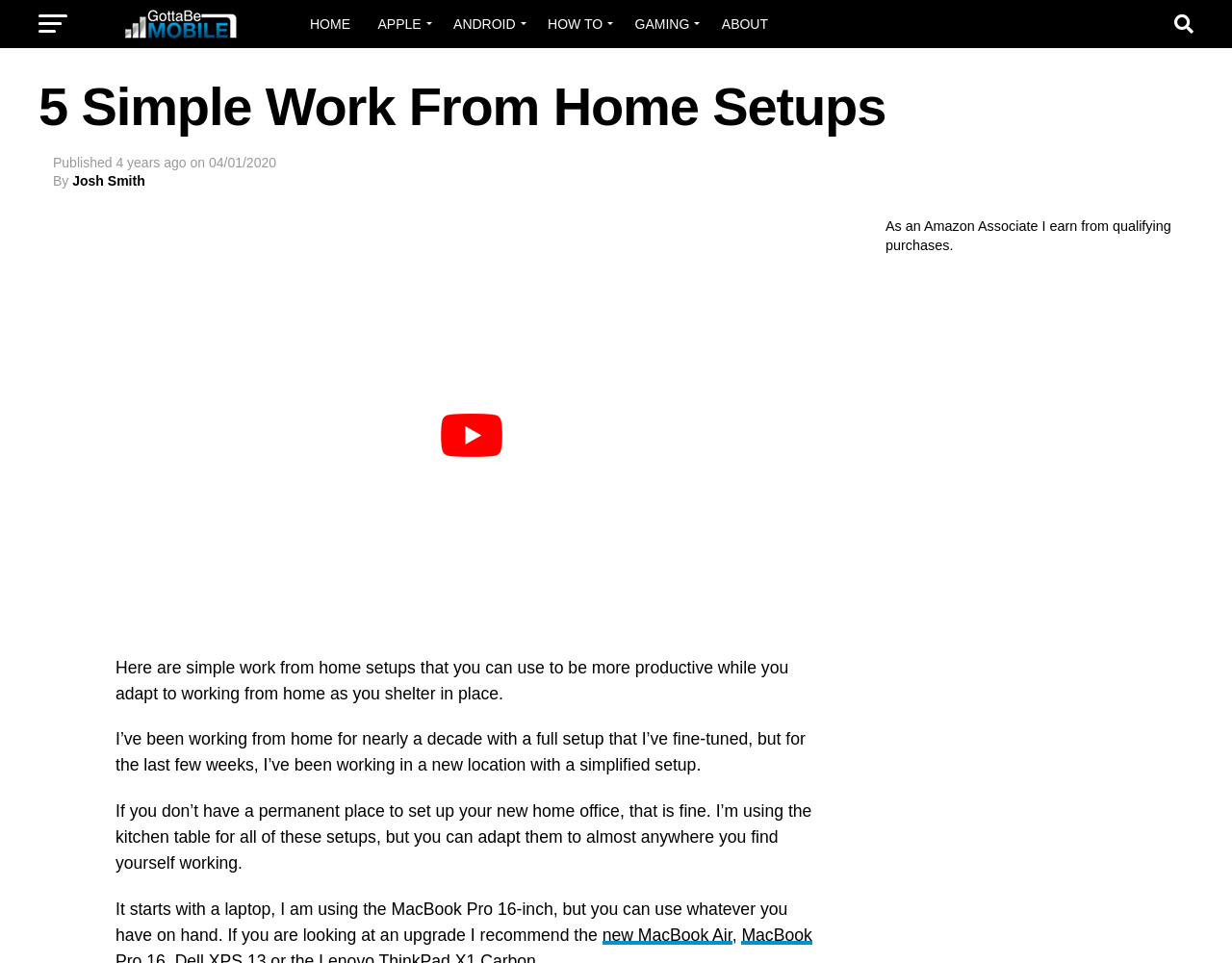Locate the bounding box coordinates of the element's region that should be clicked to carry out the following instruction: "click the Gotta Be Mobile link". The coordinates need to be four float numbers between 0 and 1, i.e., [left, top, right, bottom].

[0.07, 0.026, 0.227, 0.043]